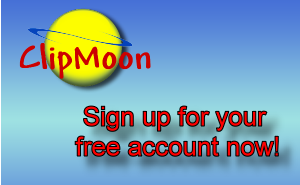What is the purpose of the bold red text?
Refer to the screenshot and answer in one word or phrase.

Call-to-action